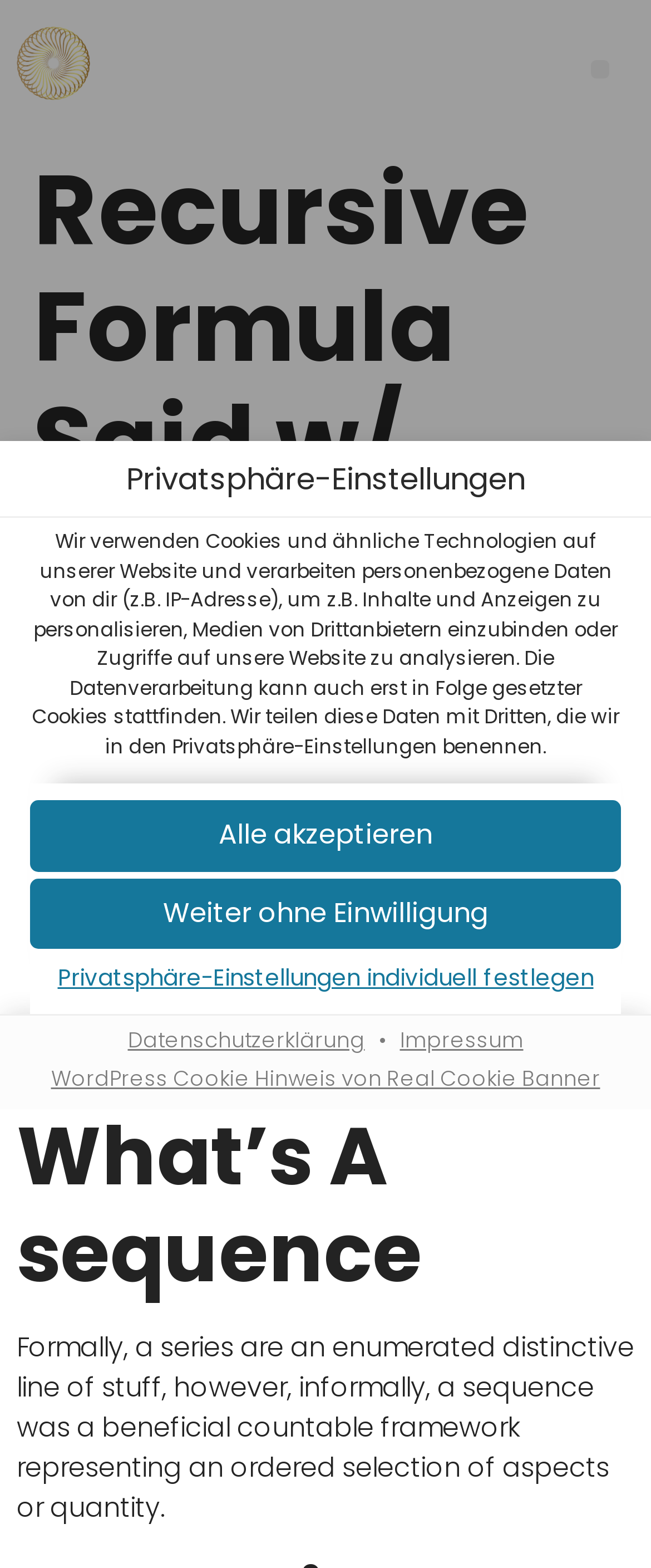Given the description of a UI element: "Datenschutzerklärung", identify the bounding box coordinates of the matching element in the webpage screenshot.

[0.183, 0.655, 0.573, 0.673]